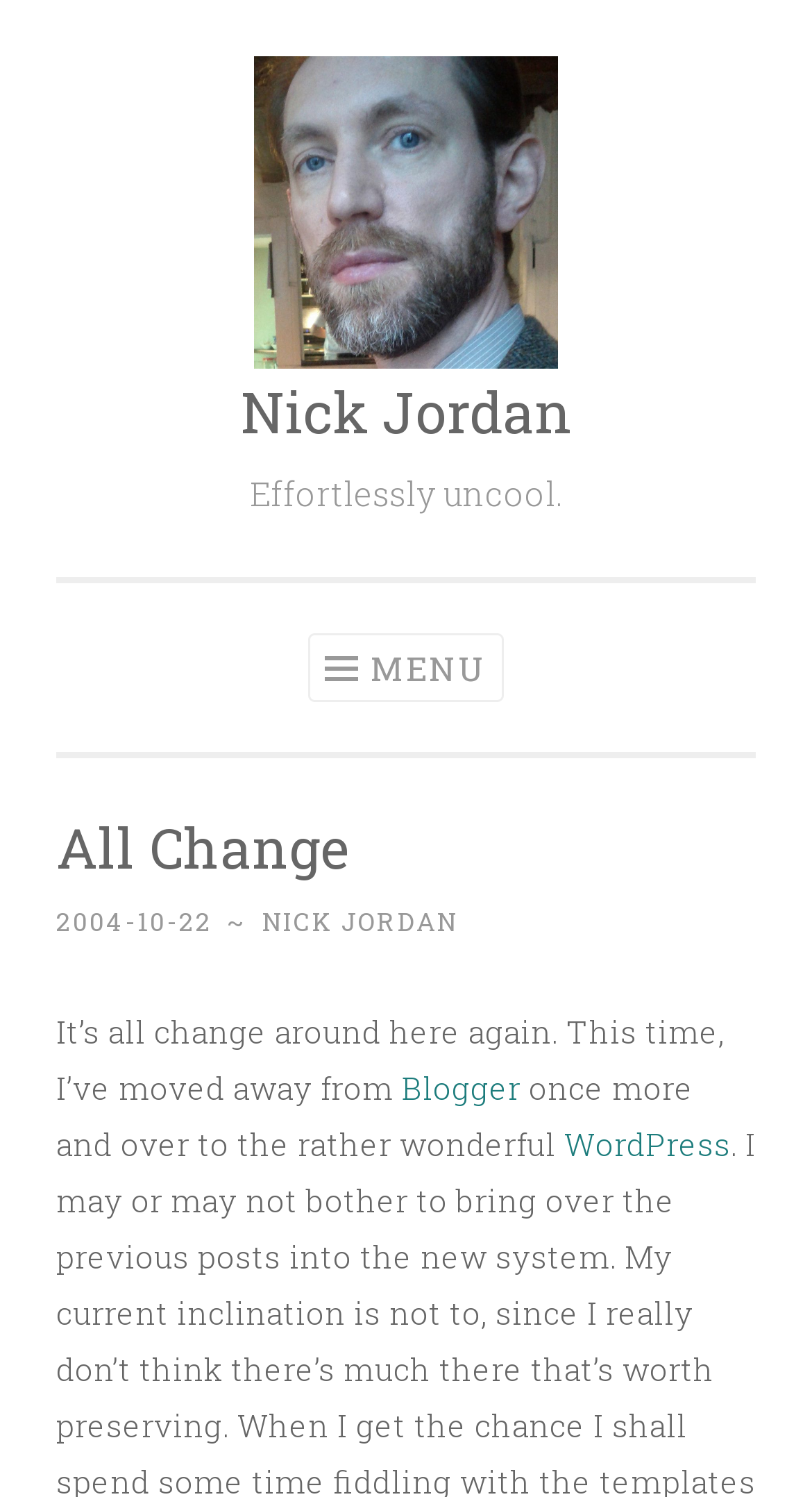What is the date mentioned on the page? Please answer the question using a single word or phrase based on the image.

2004-10-22